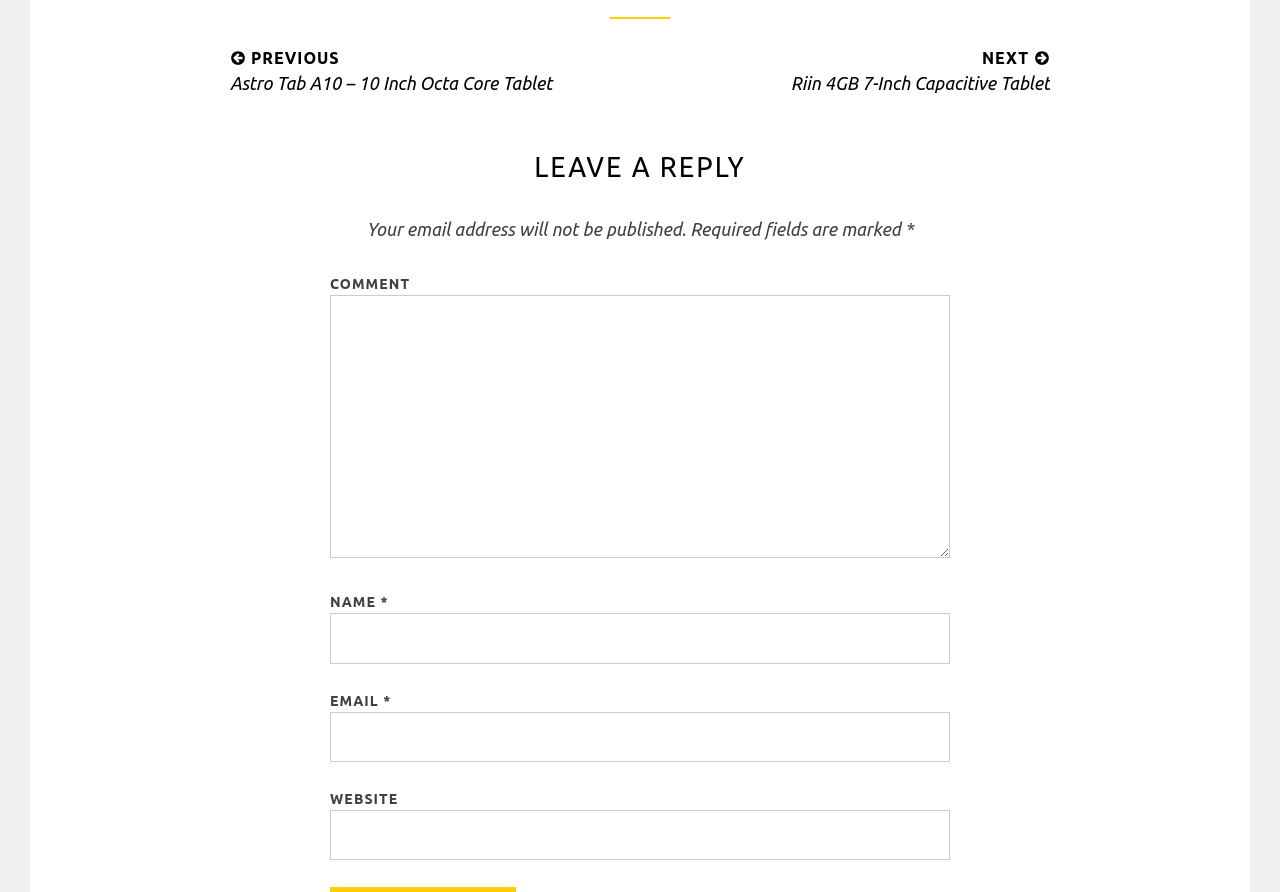What is the optional field in the comment form?
Using the picture, provide a one-word or short phrase answer.

WEBSITE